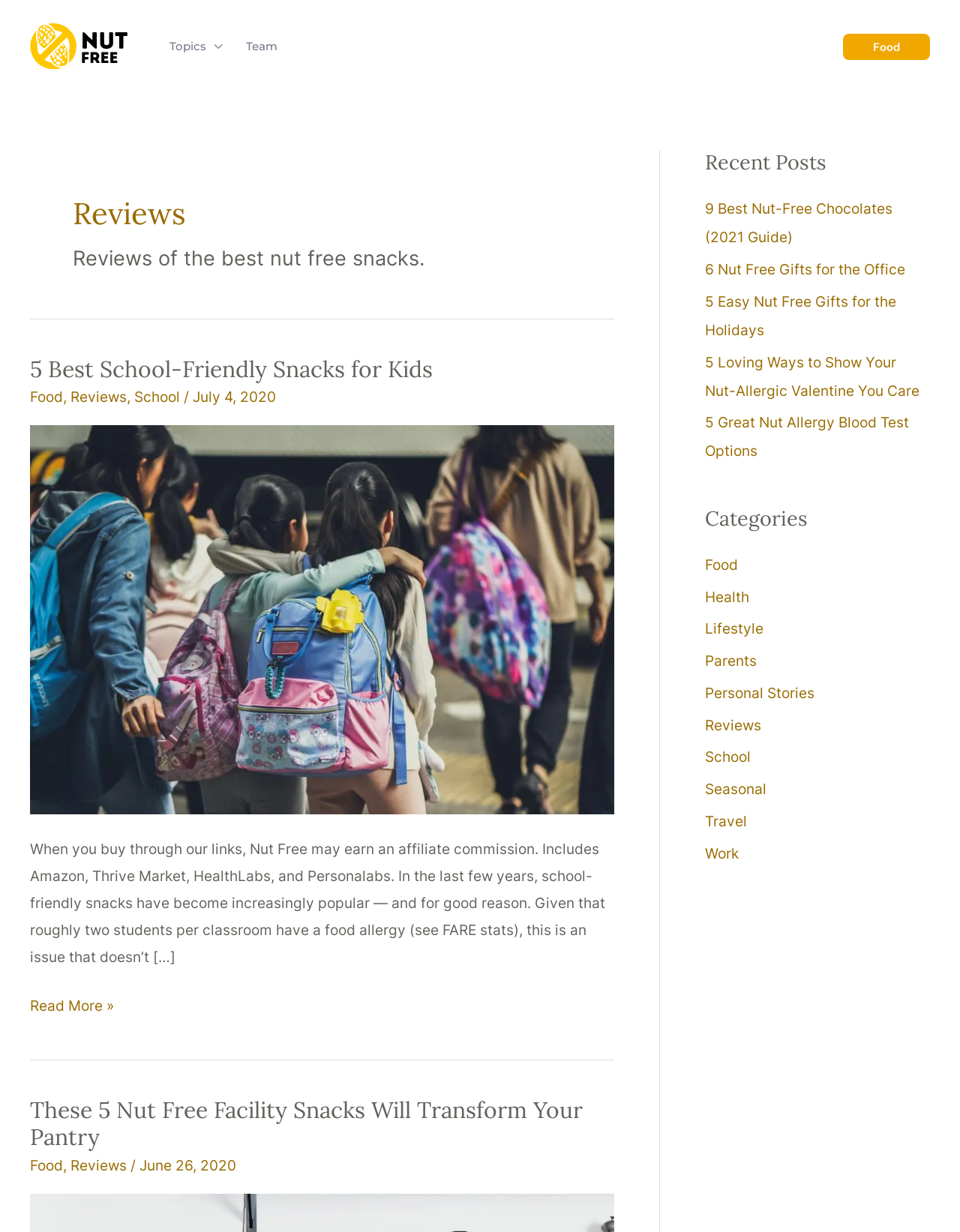Give a short answer to this question using one word or a phrase:
How many best school-friendly snacks for kids are reviewed in one article?

5